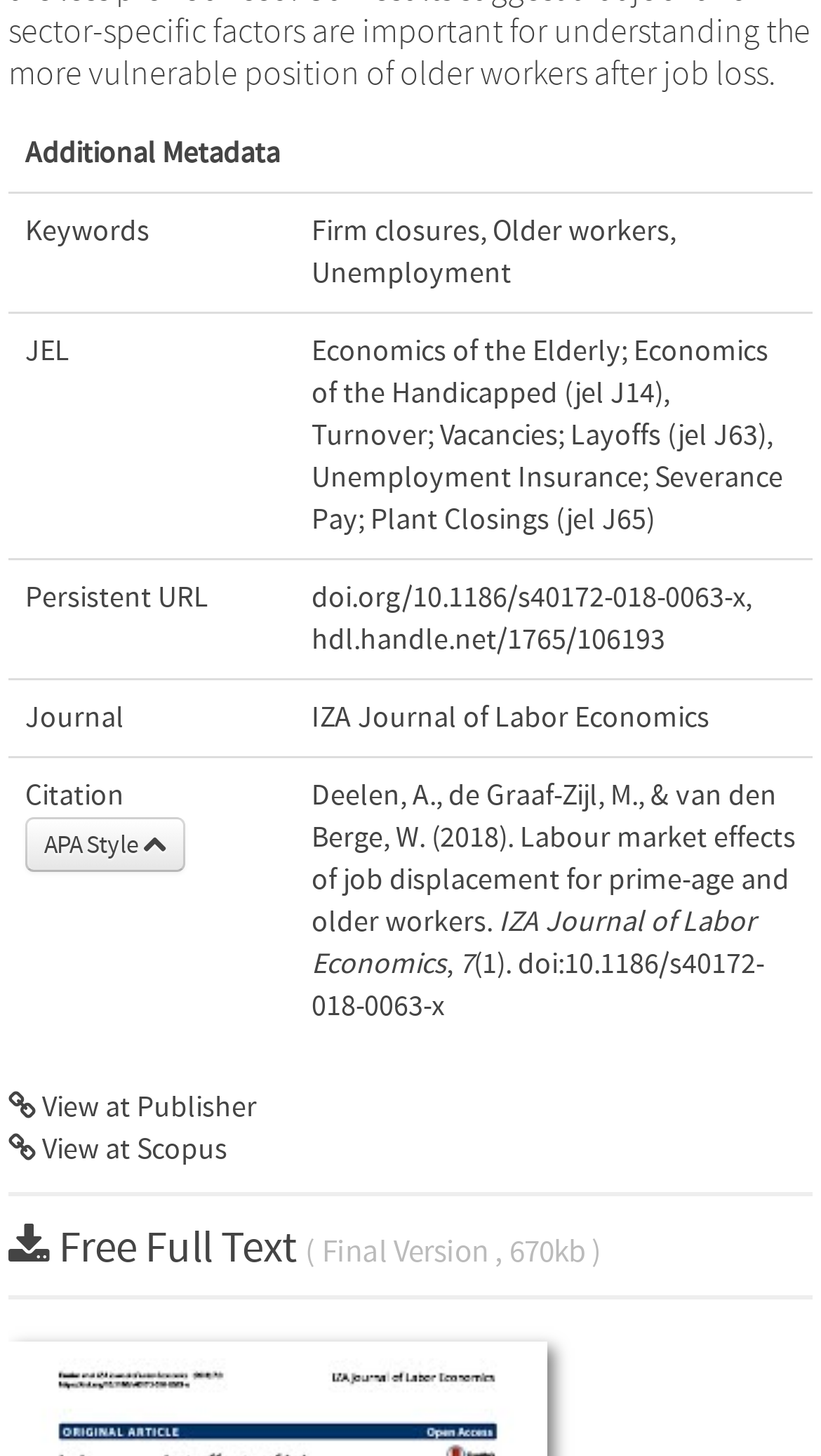What is the persistent URL of the article?
Respond with a short answer, either a single word or a phrase, based on the image.

doi.org/10.1186/s40172-018-0063-x, hdl.handle.net/1765/106193